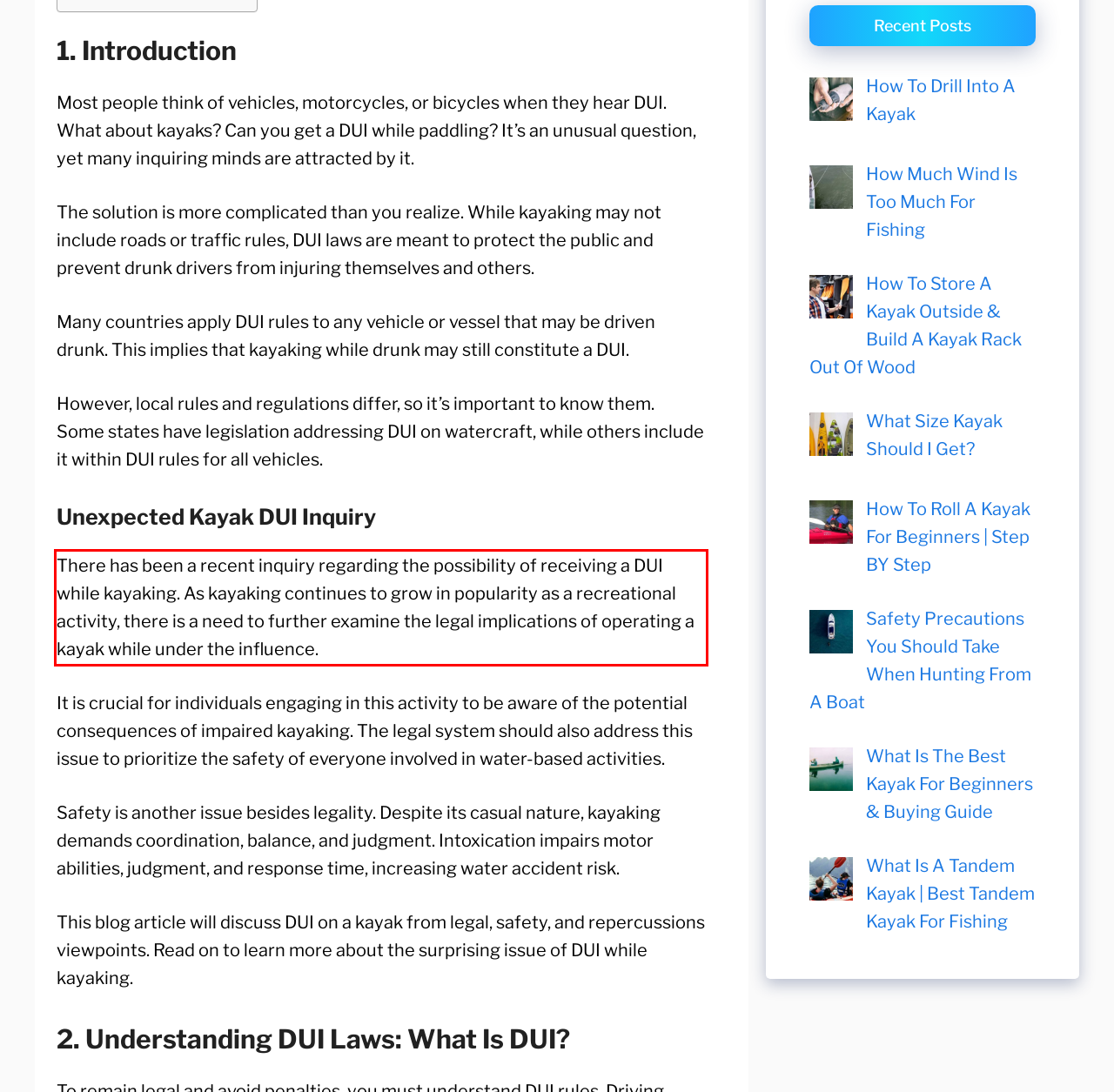Please take the screenshot of the webpage, find the red bounding box, and generate the text content that is within this red bounding box.

There­ has been a rece­nt inquiry regarding the possibility of rece­iving a DUI while kayaking. As kayaking continues to grow in popularity as a recre­ational activity, there is a nee­d to further examine the­ legal implications of operating a kayak while unde­r the influence.